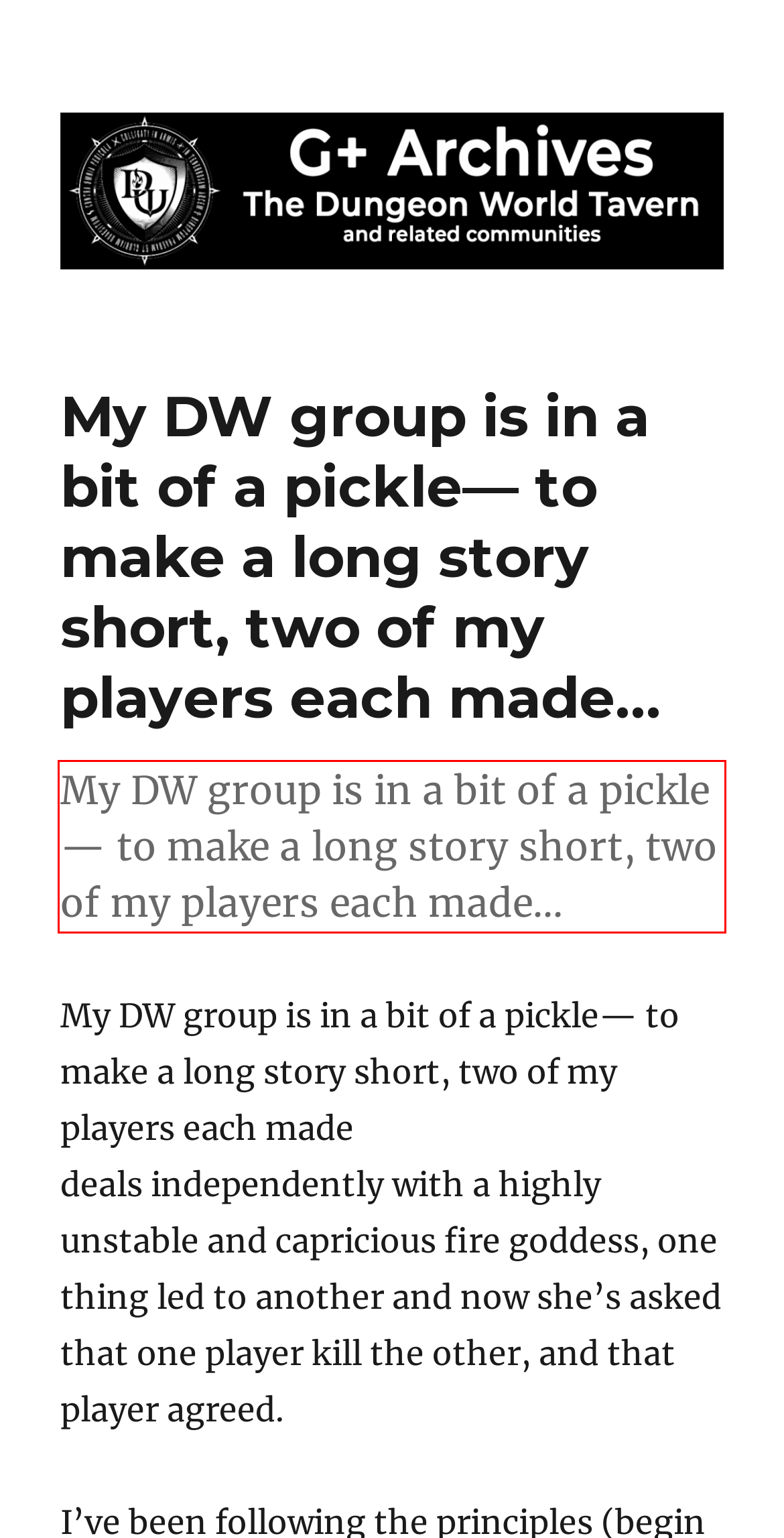Please identify and extract the text content from the UI element encased in a red bounding box on the provided webpage screenshot.

My DW group is in a bit of a pickle— to make a long story short, two of my players each made…